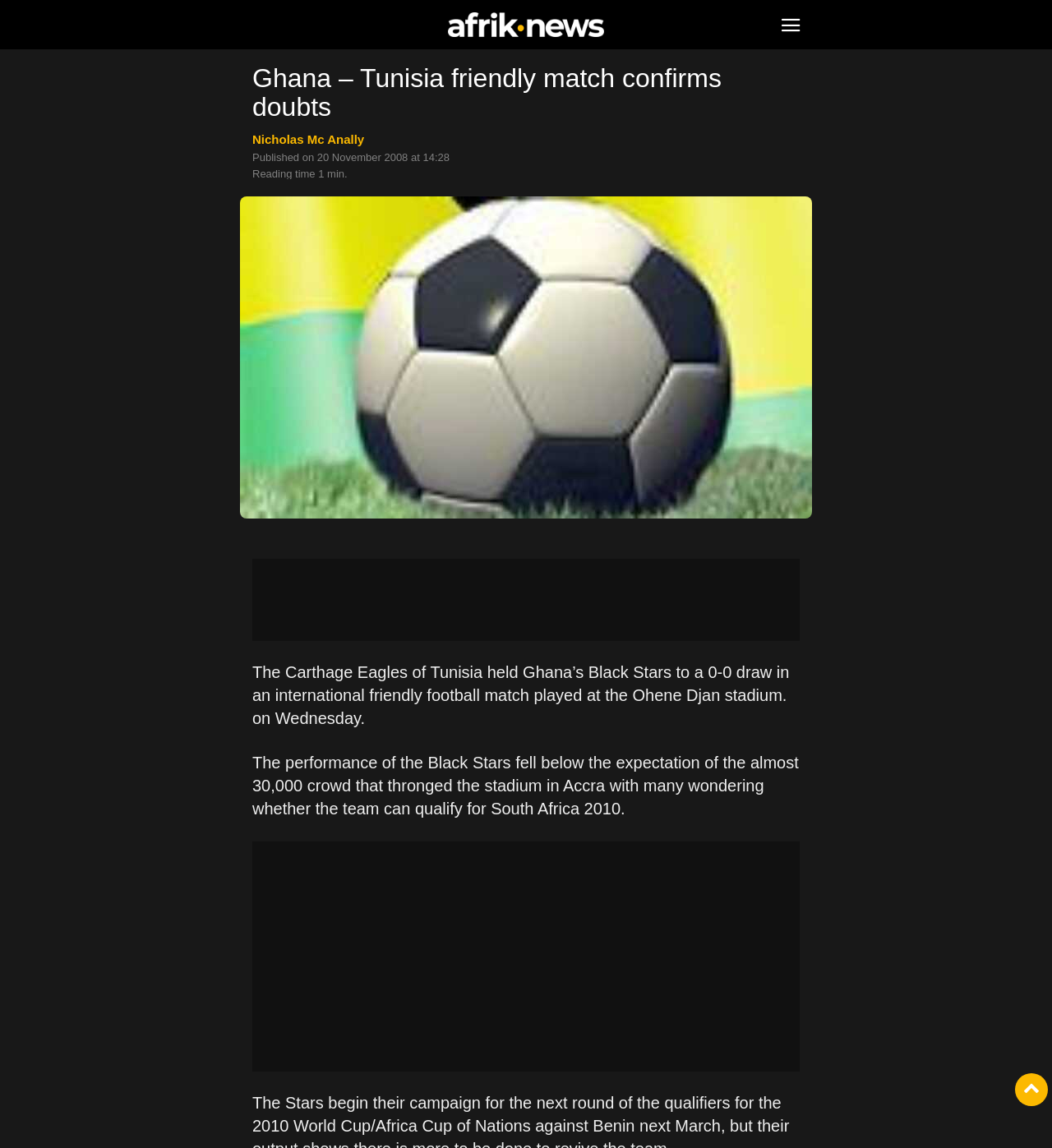Identify the bounding box coordinates for the UI element that matches this description: "Nicholas Mc Anally".

[0.24, 0.115, 0.346, 0.127]